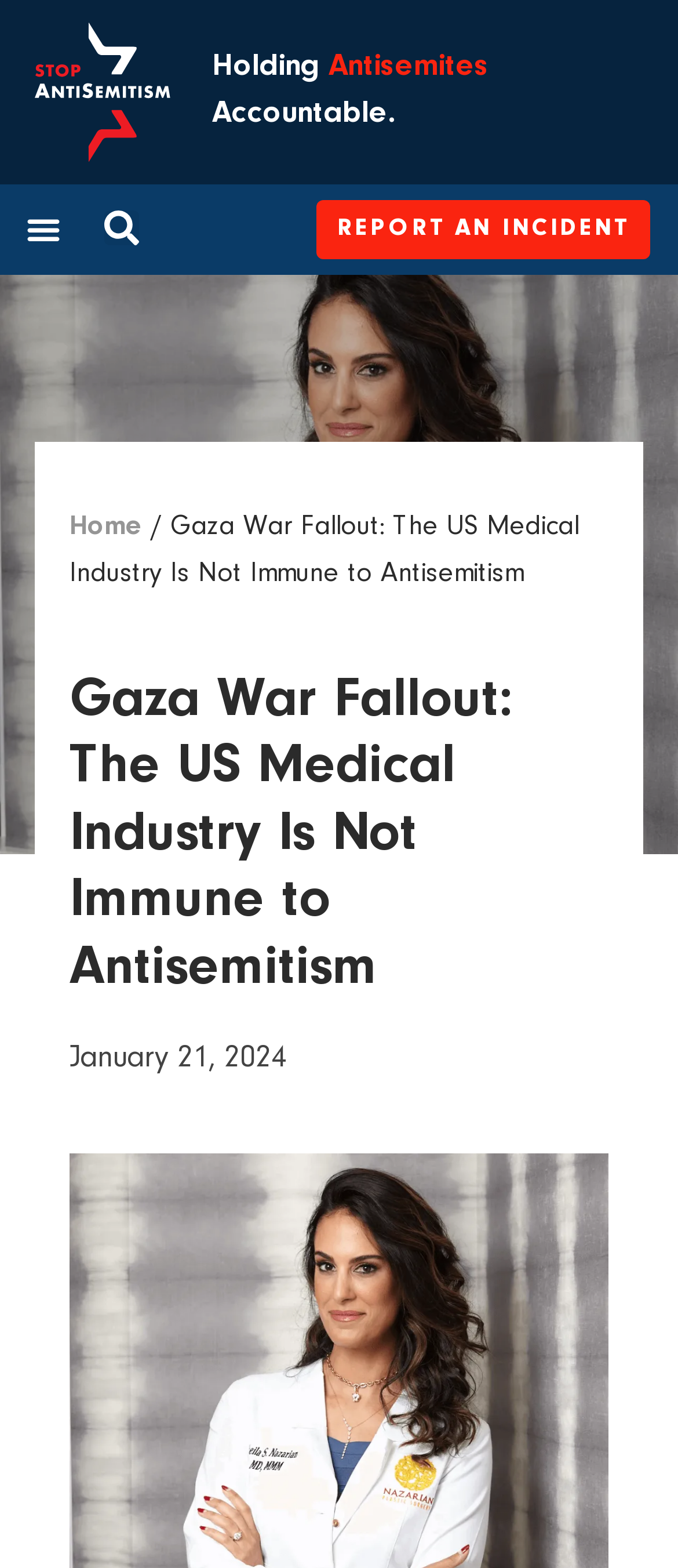Please provide a detailed answer to the question below based on the screenshot: 
What is the date of the article?

I found the date of the article by looking at the time element on the webpage, which is located at the bottom of the page. The text within this element is 'January 21, 2024', indicating the date the article was published.